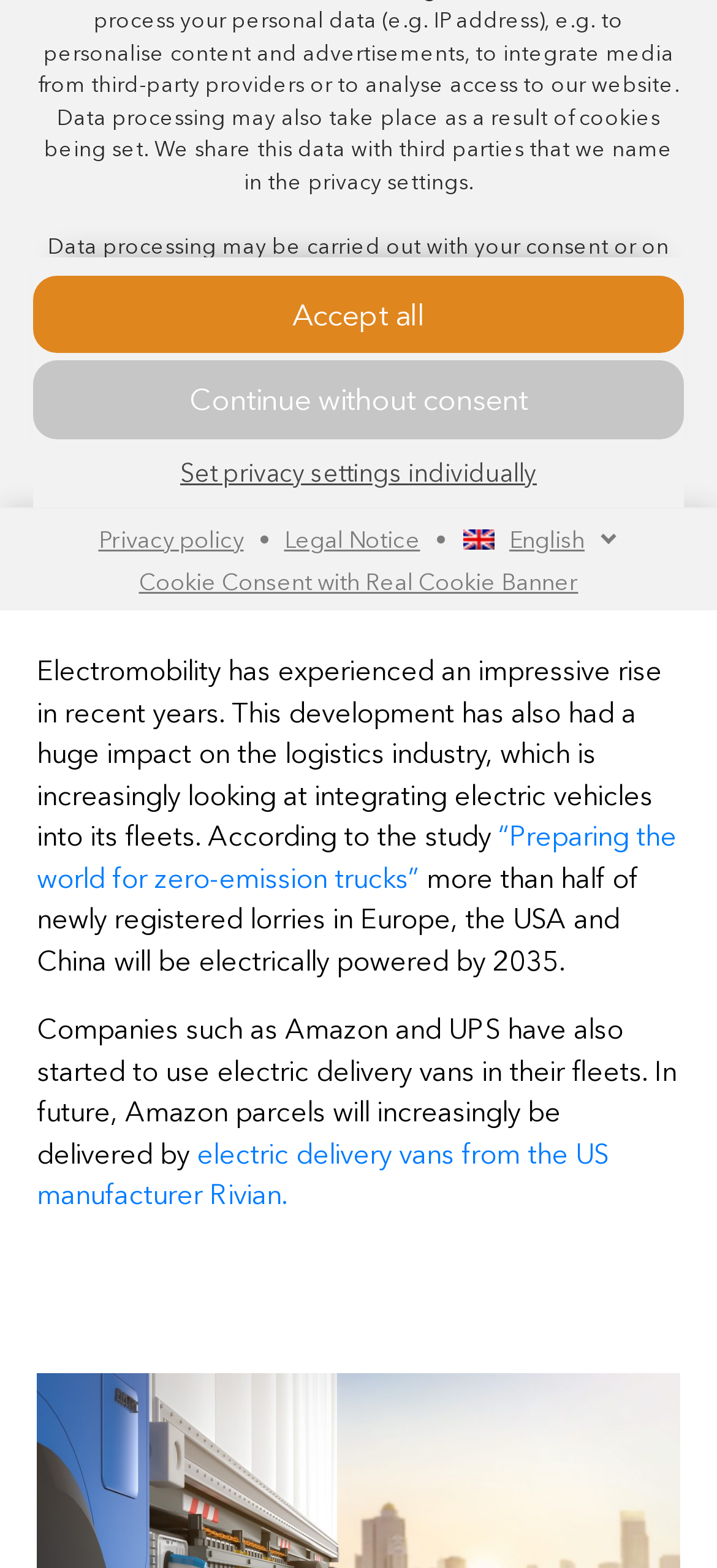Find the bounding box of the web element that fits this description: "Legal Notice".

[0.383, 0.335, 0.599, 0.353]